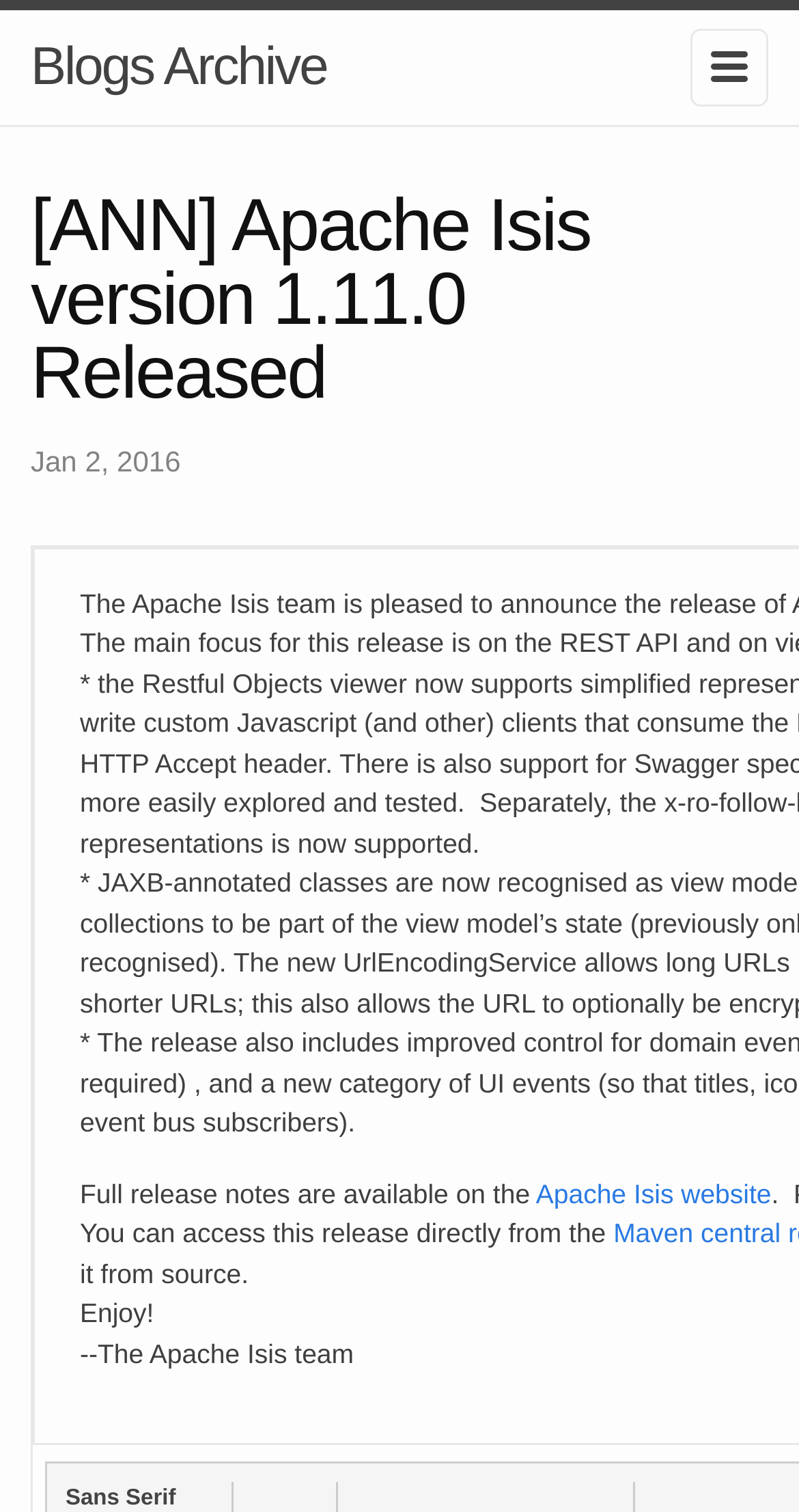Use the details in the image to answer the question thoroughly: 
Is there a link to access the release directly?

There is a link to access the release directly which is a child element of the root element, and it has a bounding box with coordinates [0.671, 0.779, 0.965, 0.8] and contains the text 'Apache Isis website'.